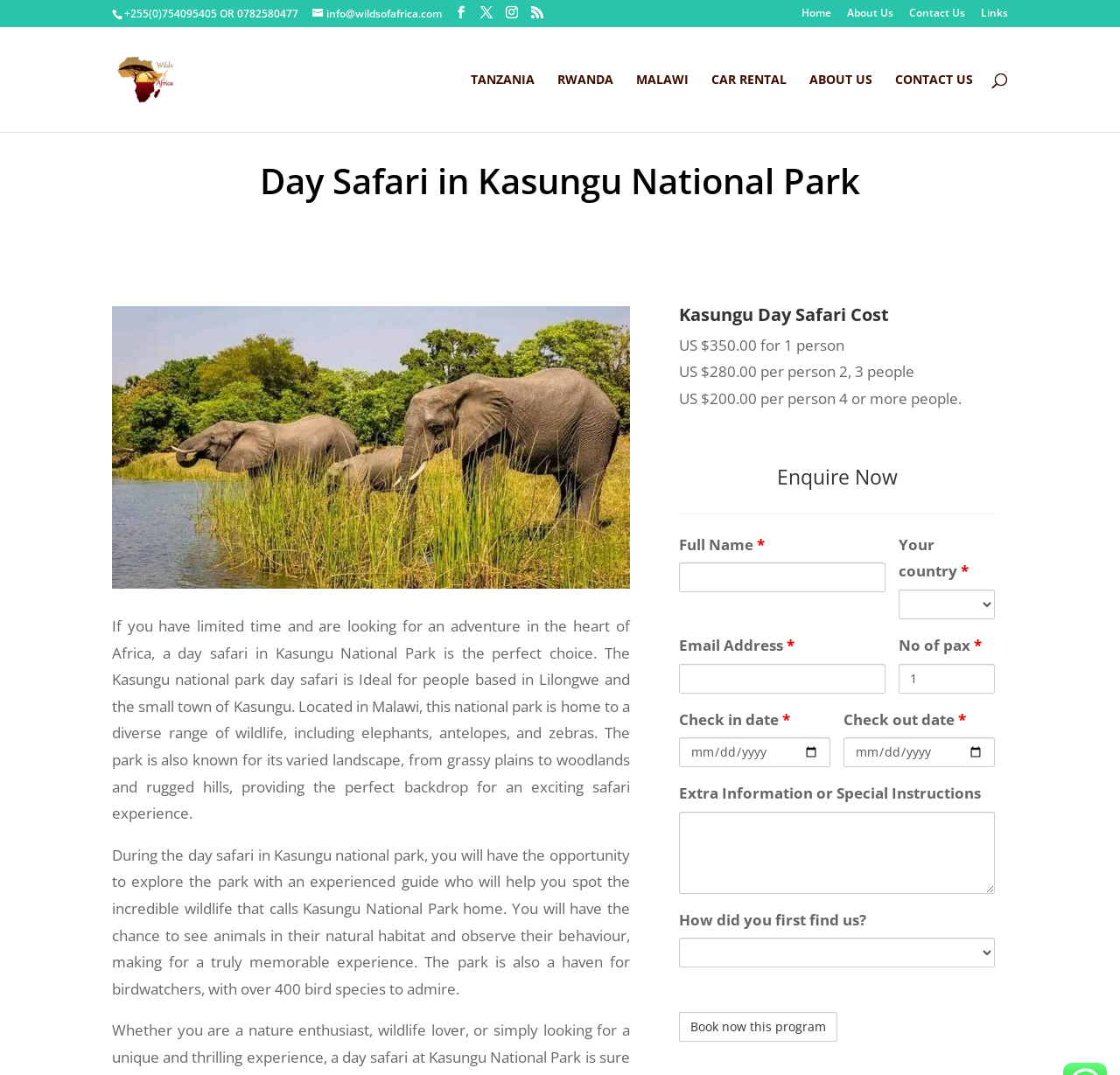From the given element description: "name="s" placeholder="Search …" title="Search for:"", find the bounding box for the UI element. Provide the coordinates as four float numbers between 0 and 1, in the order [left, top, right, bottom].

[0.157, 0.025, 0.877, 0.026]